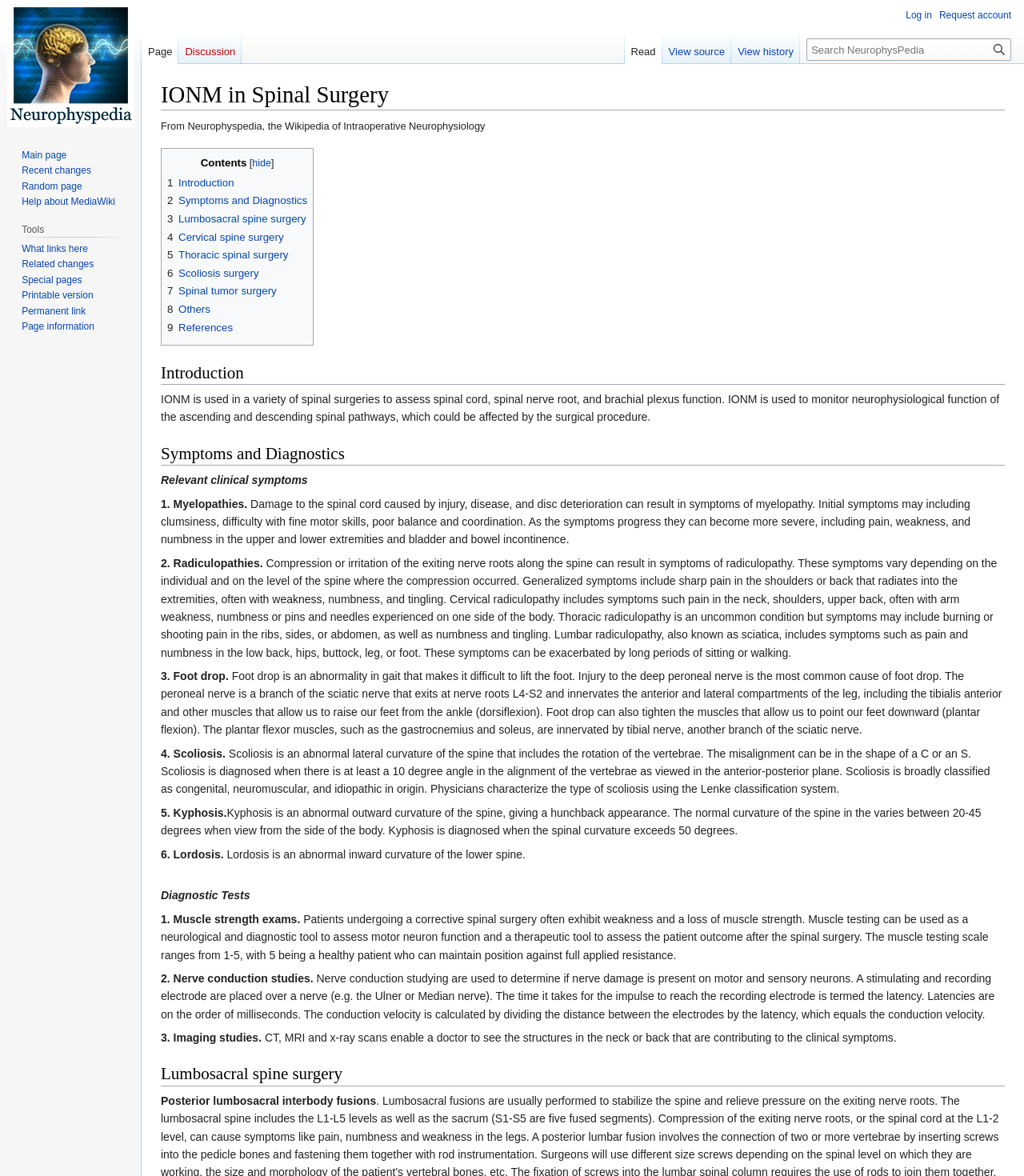What is the normal curvature of the spine in the thoracic region?
Please look at the screenshot and answer in one word or a short phrase.

20-45 degrees